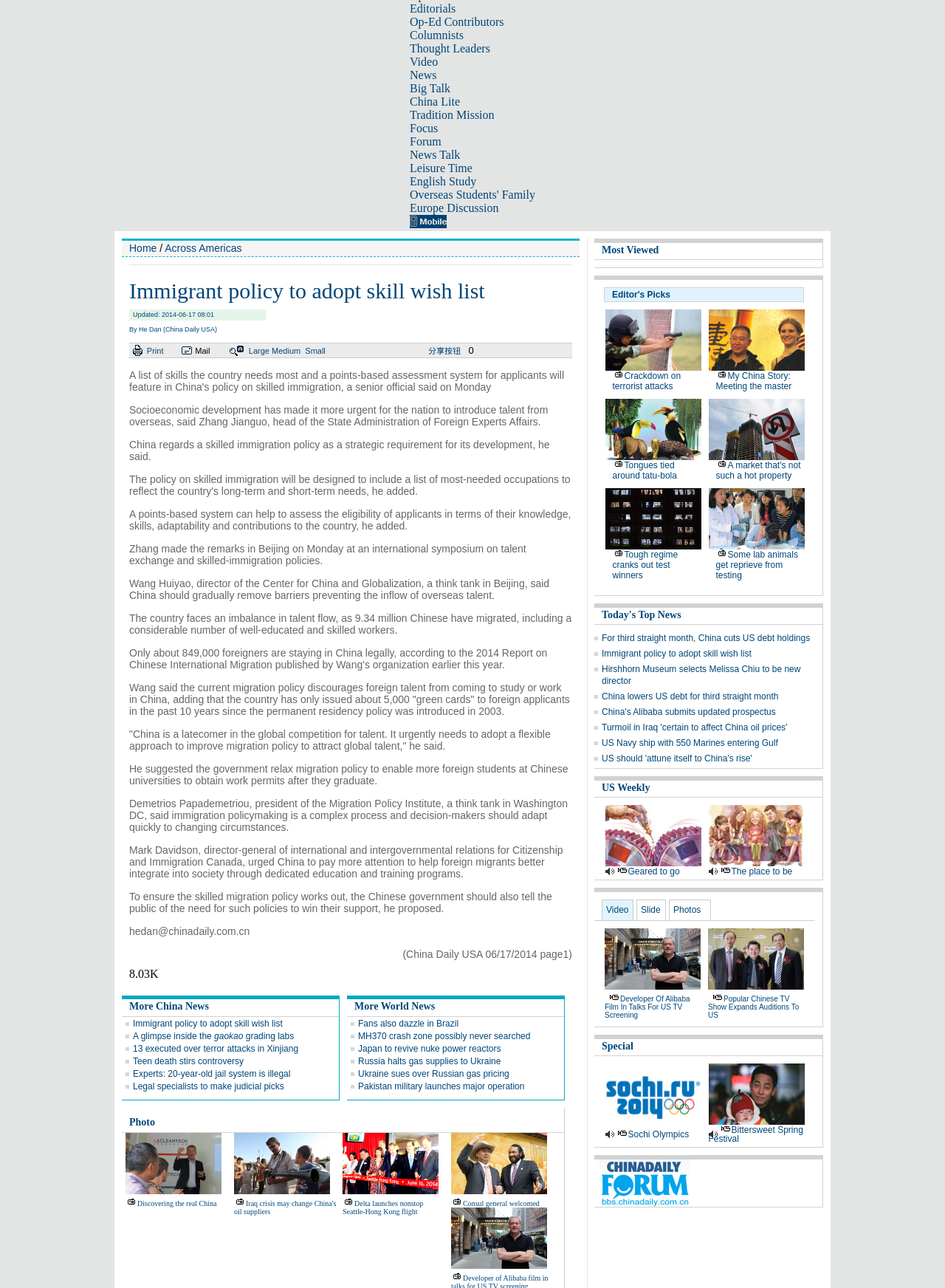What is the purpose of the points-based system?
Look at the screenshot and provide an in-depth answer.

The purpose of the points-based system can be determined by reading the content of the article. According to the article, 'A points-based system can help to assess the eligibility of applicants in terms of their knowledge, skills, adaptability and contributions to the country'. This suggests that the purpose of the points-based system is to assess the eligibility of applicants.